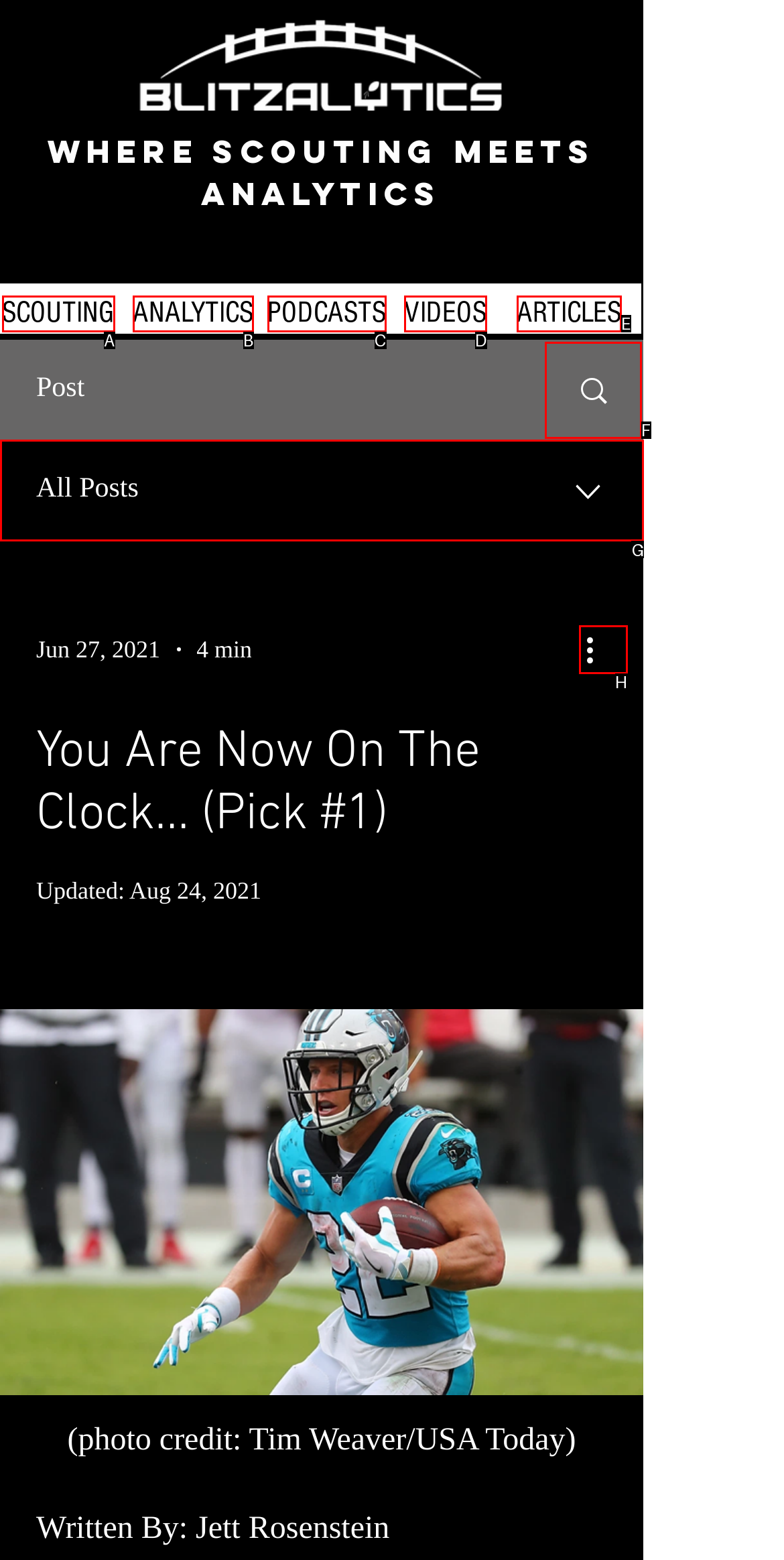Based on the task: Select a date from the combobox, which UI element should be clicked? Answer with the letter that corresponds to the correct option from the choices given.

G